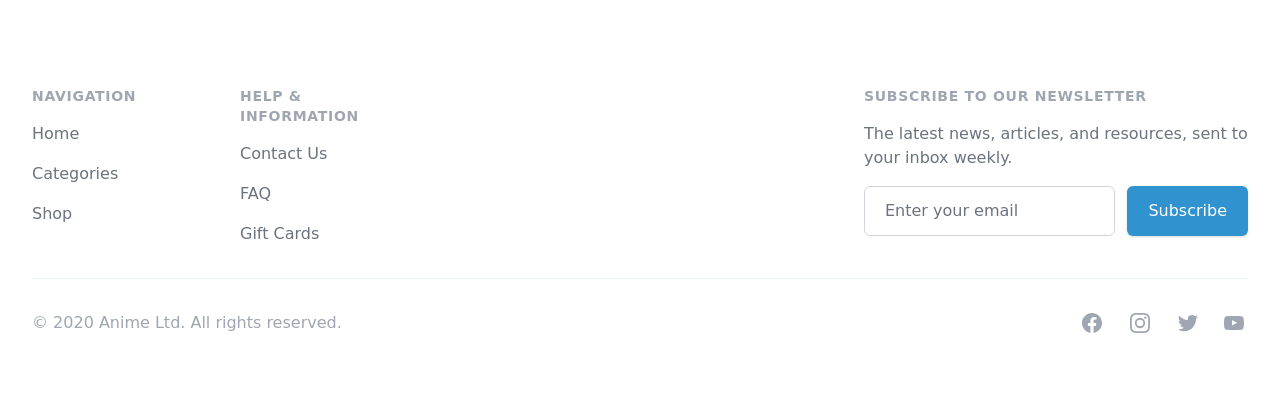Please provide a short answer using a single word or phrase for the question:
What is the theme of the website?

Anime